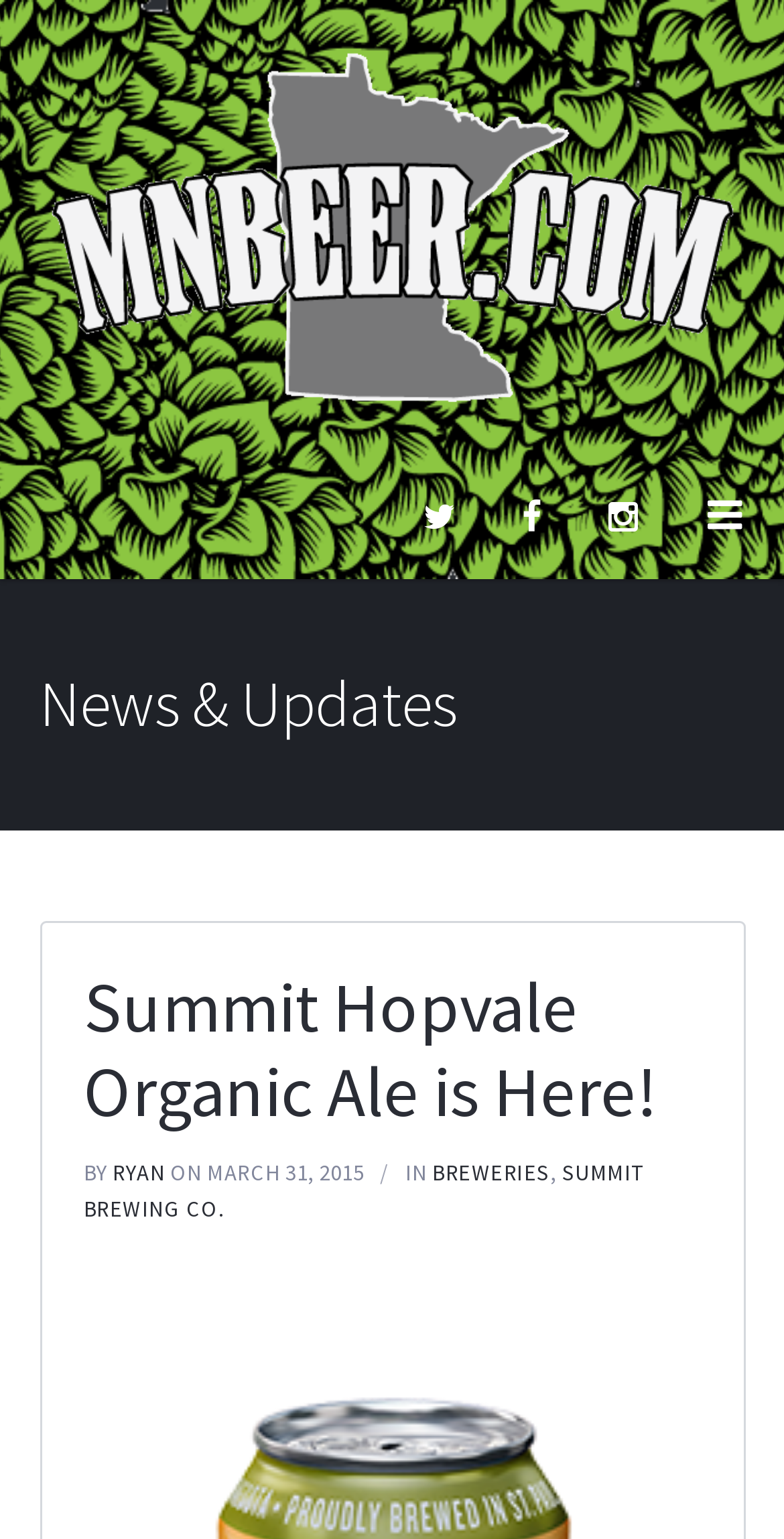What is the name of the latest article?
Look at the screenshot and respond with a single word or phrase.

Summit Hopvale Organic Ale is Here!